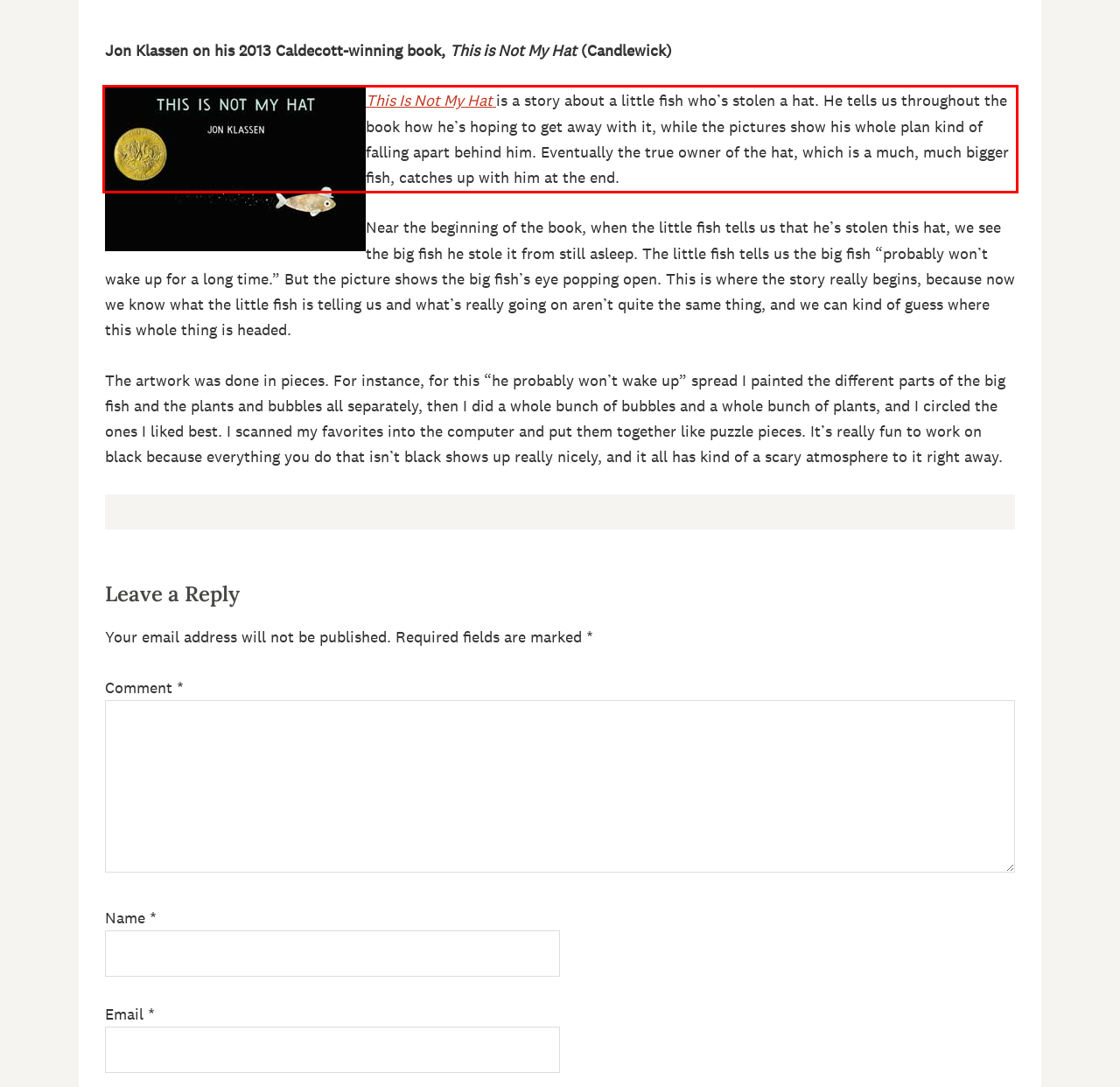Given a webpage screenshot, identify the text inside the red bounding box using OCR and extract it.

This Is Not My Hat is a story about a little fish who’s stolen a hat. He tells us throughout the book how he’s hoping to get away with it, while the pictures show his whole plan kind of falling apart behind him. Eventually the true owner of the hat, which is a much, much bigger fish, catches up with him at the end.